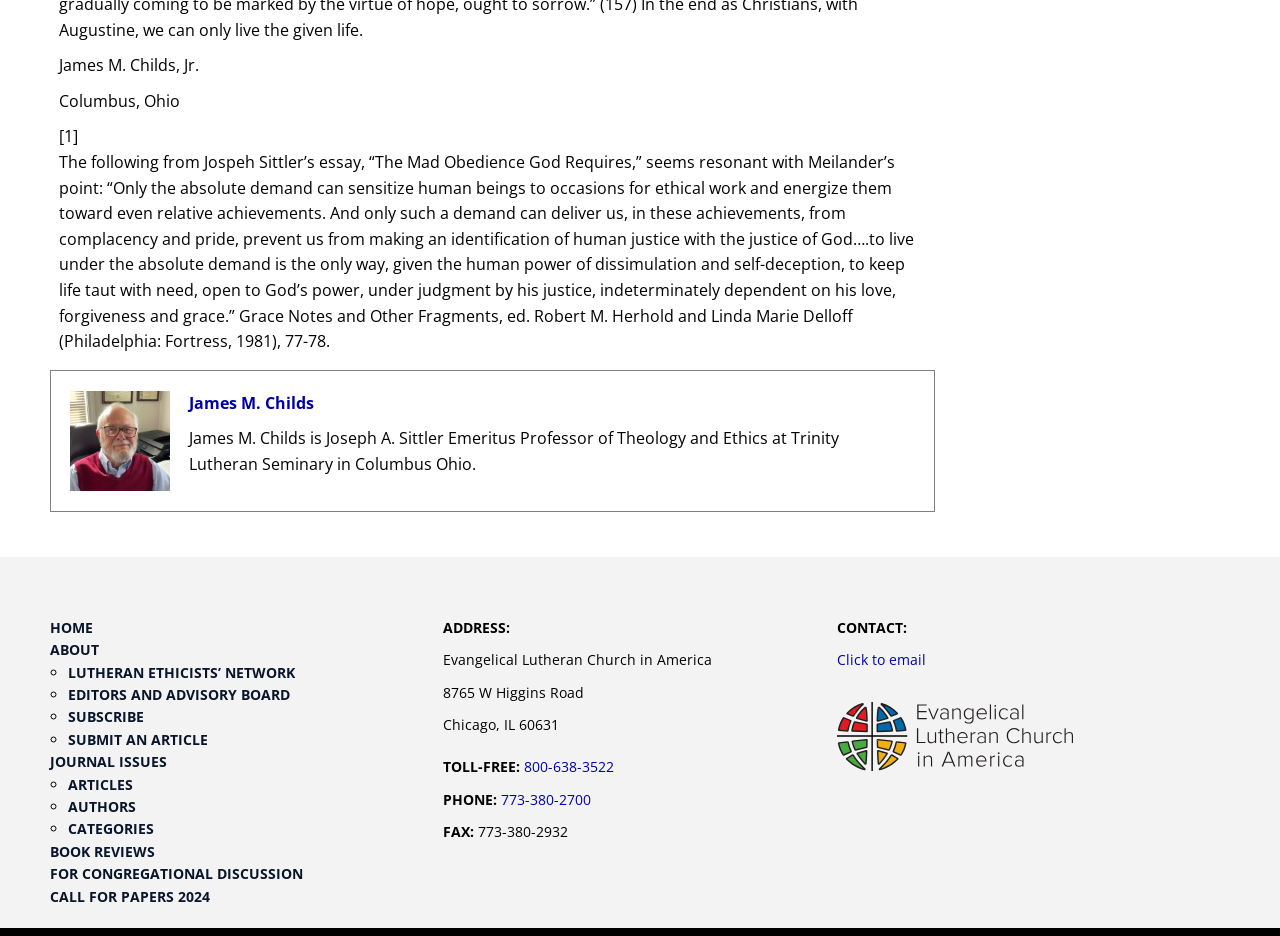What is the logo of the Evangelical Lutheran Church of America?
Refer to the image and provide a thorough answer to the question.

The logo is mentioned in the image element, which is 'Evangelical Lutheran Church of America logo', located at the bottom of the webpage.